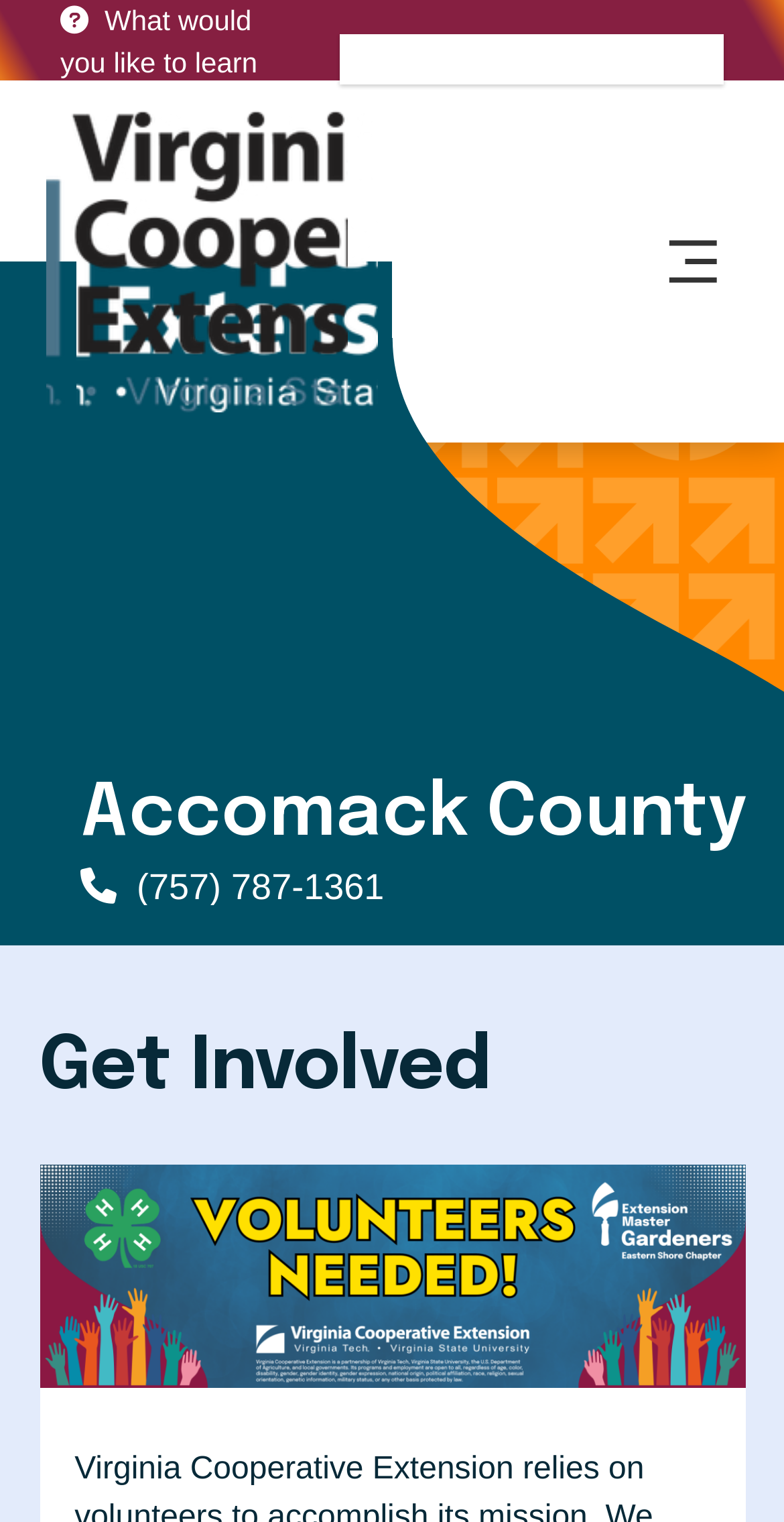Answer the question in a single word or phrase:
How many images are on the webpage?

5